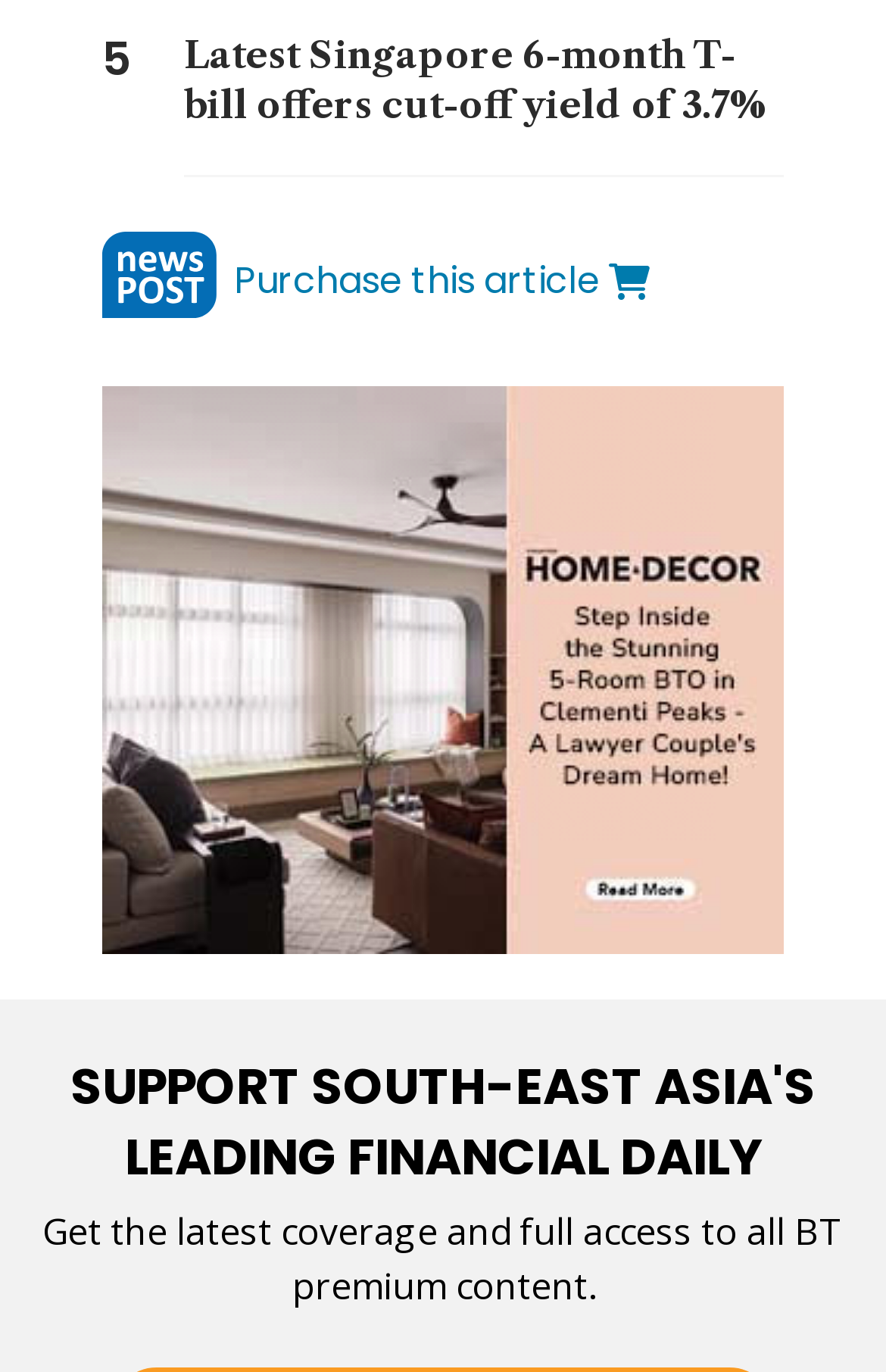Based on the element description: "help", identify the bounding box coordinates for this UI element. The coordinates must be four float numbers between 0 and 1, listed as [left, top, right, bottom].

[0.01, 0.535, 0.146, 0.573]